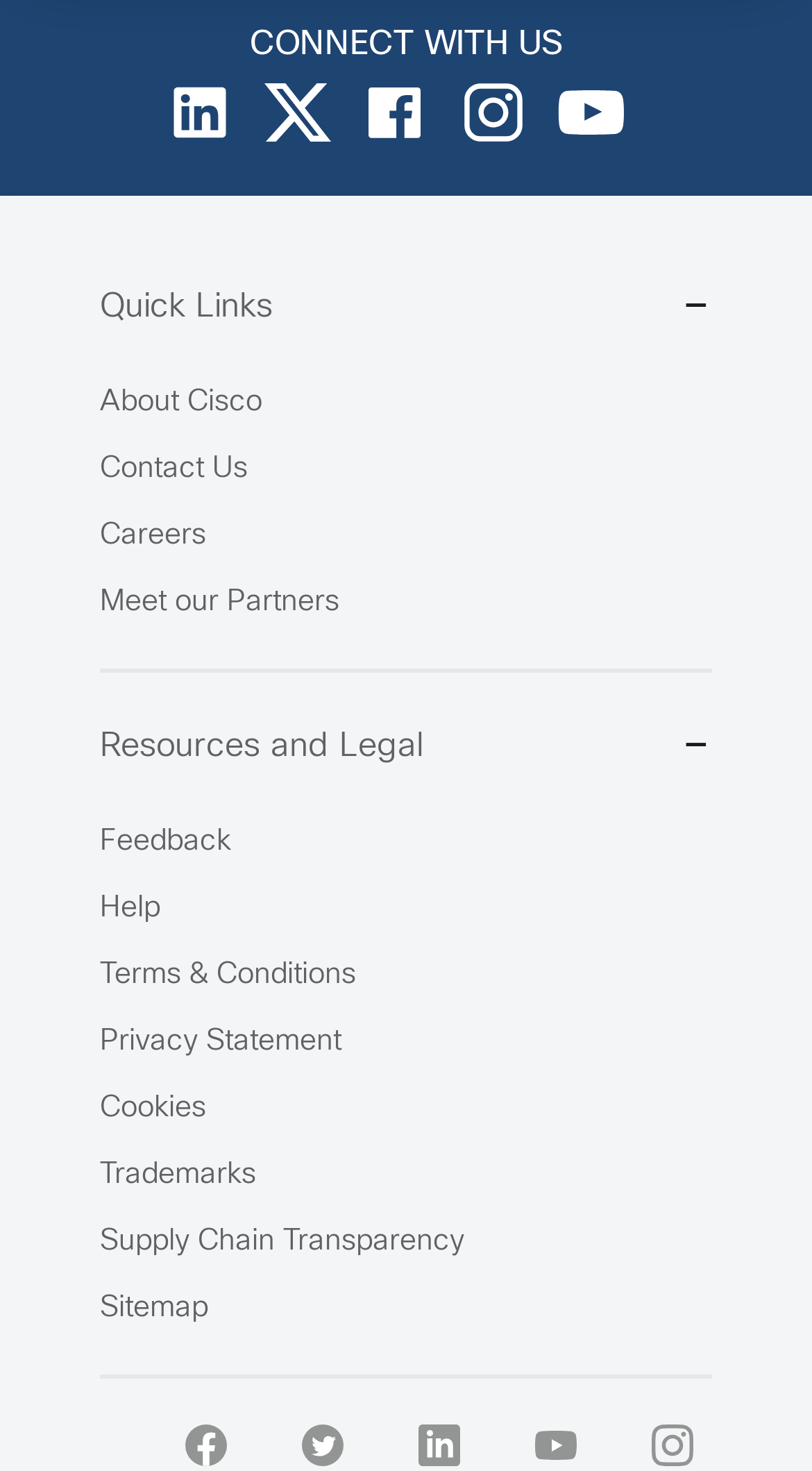What is the text of the first link under 'Quick Links'?
Refer to the screenshot and deliver a thorough answer to the question presented.

The 'Quick Links' section is located below the heading 'CONNECT WITH US'. The first link under 'Quick Links' has a bounding box coordinate of [0.123, 0.264, 0.323, 0.283] and the OCR text is 'About Cisco'.